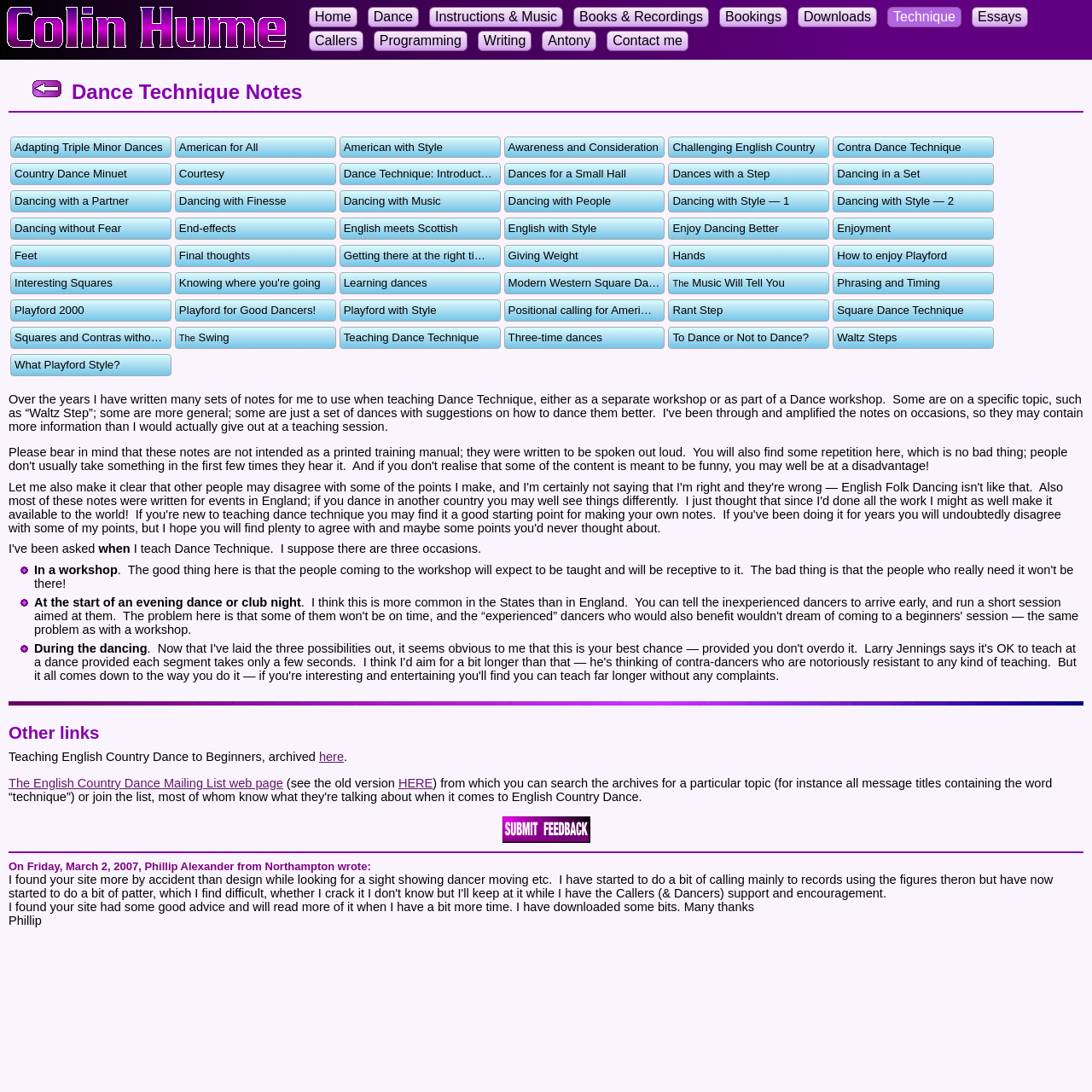Find the bounding box coordinates of the element to click in order to complete the given instruction: "Log in."

None